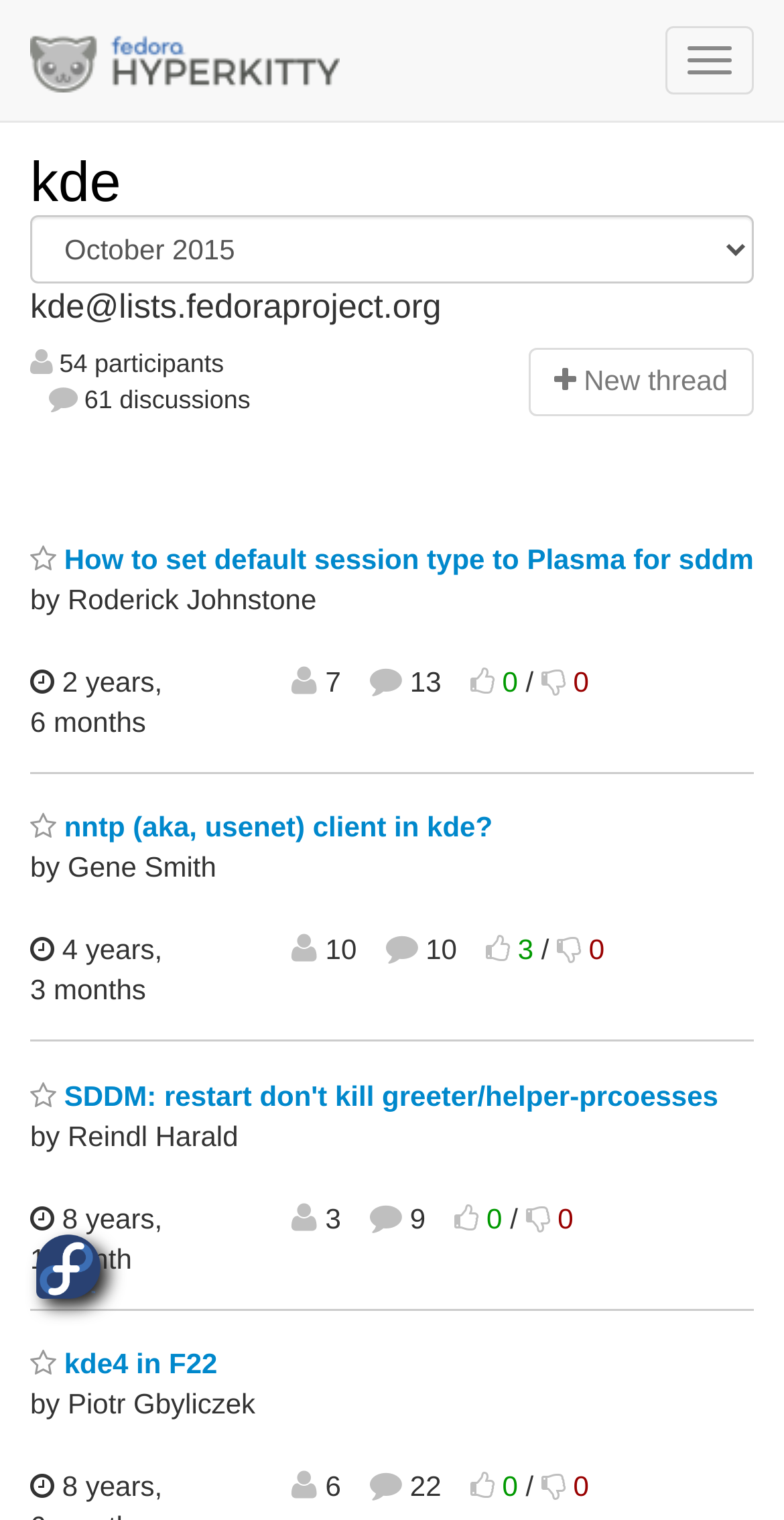Give an in-depth explanation of the webpage layout and content.

This webpage appears to be a mailing list archive for the KDE community in Fedora, dated October 2015. At the top, there is a button and a link to "Fedora Mailing-Lists" with an accompanying image. Below this, there is a heading that reads "kde October 2015" with a link to "kde" and a combobox.

The main content of the page is a list of discussion threads, each with a link to the thread title, a "Favorite" button, and information about the thread author and date. The threads are listed in a vertical column, with the most recent threads at the top. Each thread has a line of metadata below the title, including the number of replies and views.

There are 5 discussion threads visible on the page, with titles such as "How to set default session type to Plasma for sddm", "nntp (aka, usenet) client in kde?", and "SDDM: restart don't kill greeter/helper-prcoesses". The threads are spaced evenly apart, with a small gap between each thread.

At the bottom of the page, there is a notice that says "You must be logged-in to create a thread." with a "New thread" button next to it.